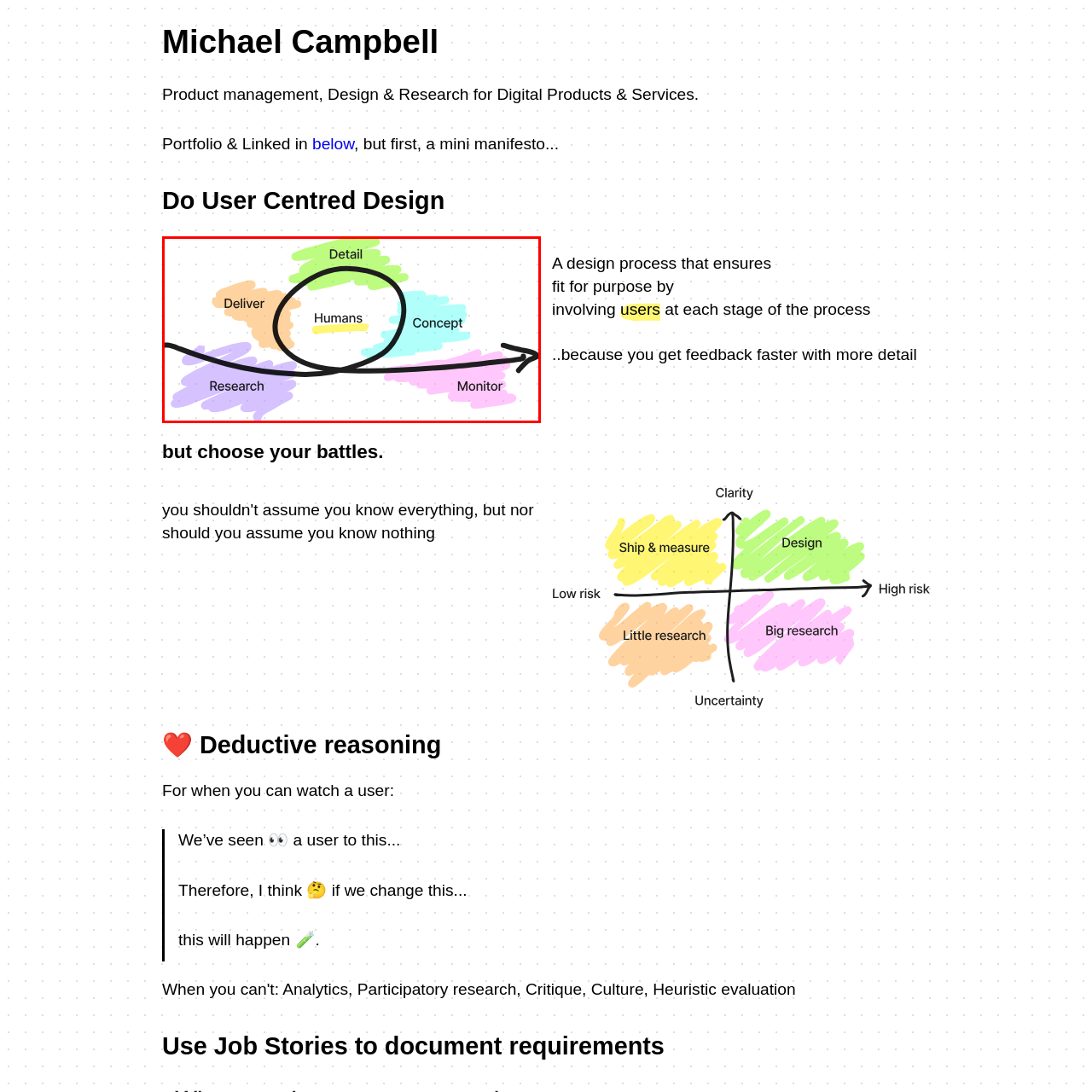Describe in detail the portion of the image that is enclosed within the red boundary.

The image illustrates a design process diagram that emphasizes the importance of human involvement. Central to the diagram is the word "Humans," encircled to highlight their pivotal role. Surrounding this focal point are various stages of the design process, including "Research," "Concept," "Detail," "Deliver," and "Monitor," each represented in colorful, abstract shapes: pink for Research, cyan for Concept, green for Detail, orange for Deliver, and purple for Monitor. This vibrant visual representation conveys the message that effective design is inherently user-centered, advocating for engagement with users throughout each stage to ensure the final product is fit for its intended purpose.